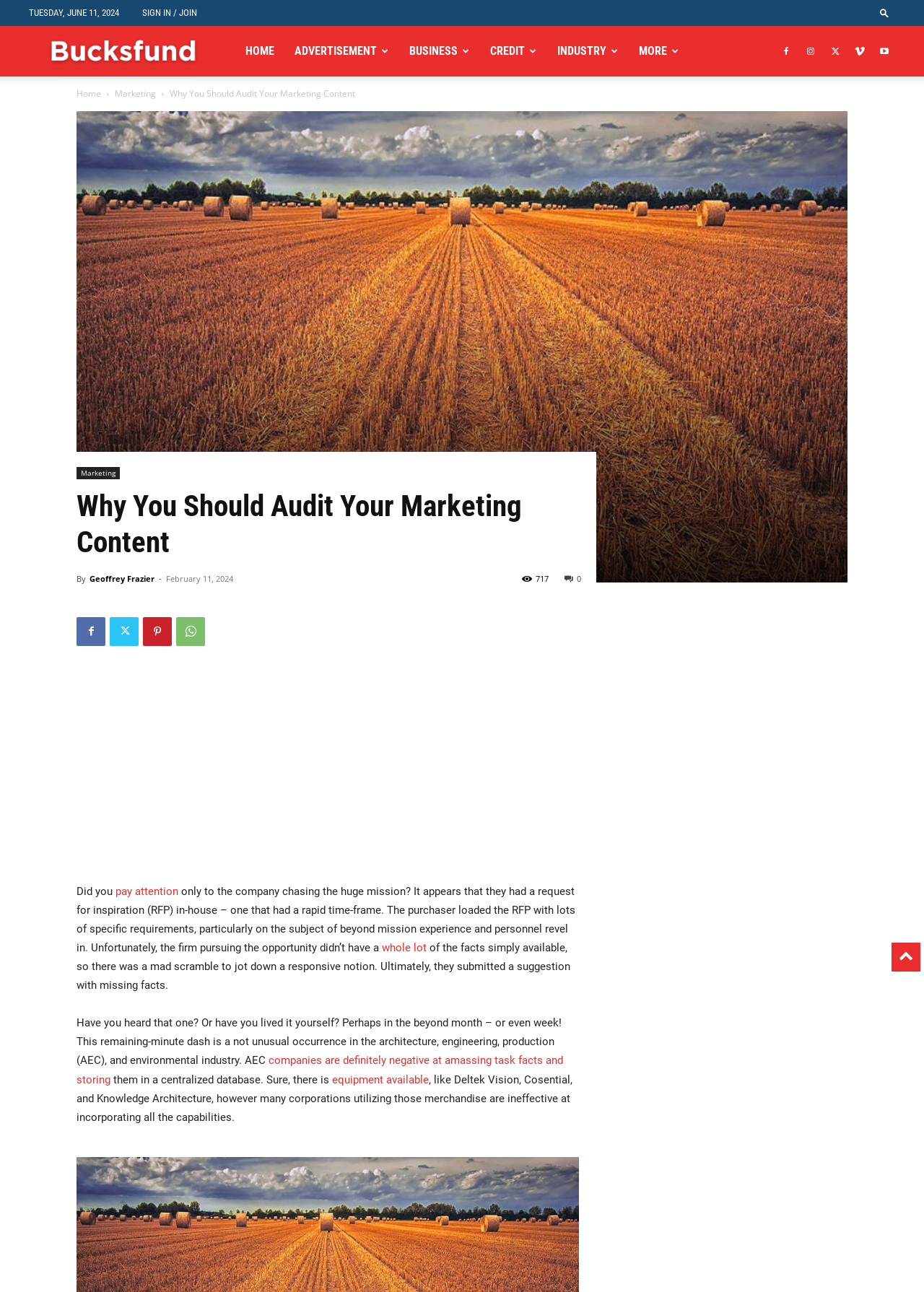Identify and extract the main heading from the webpage.

Why You Should Audit Your Marketing Content